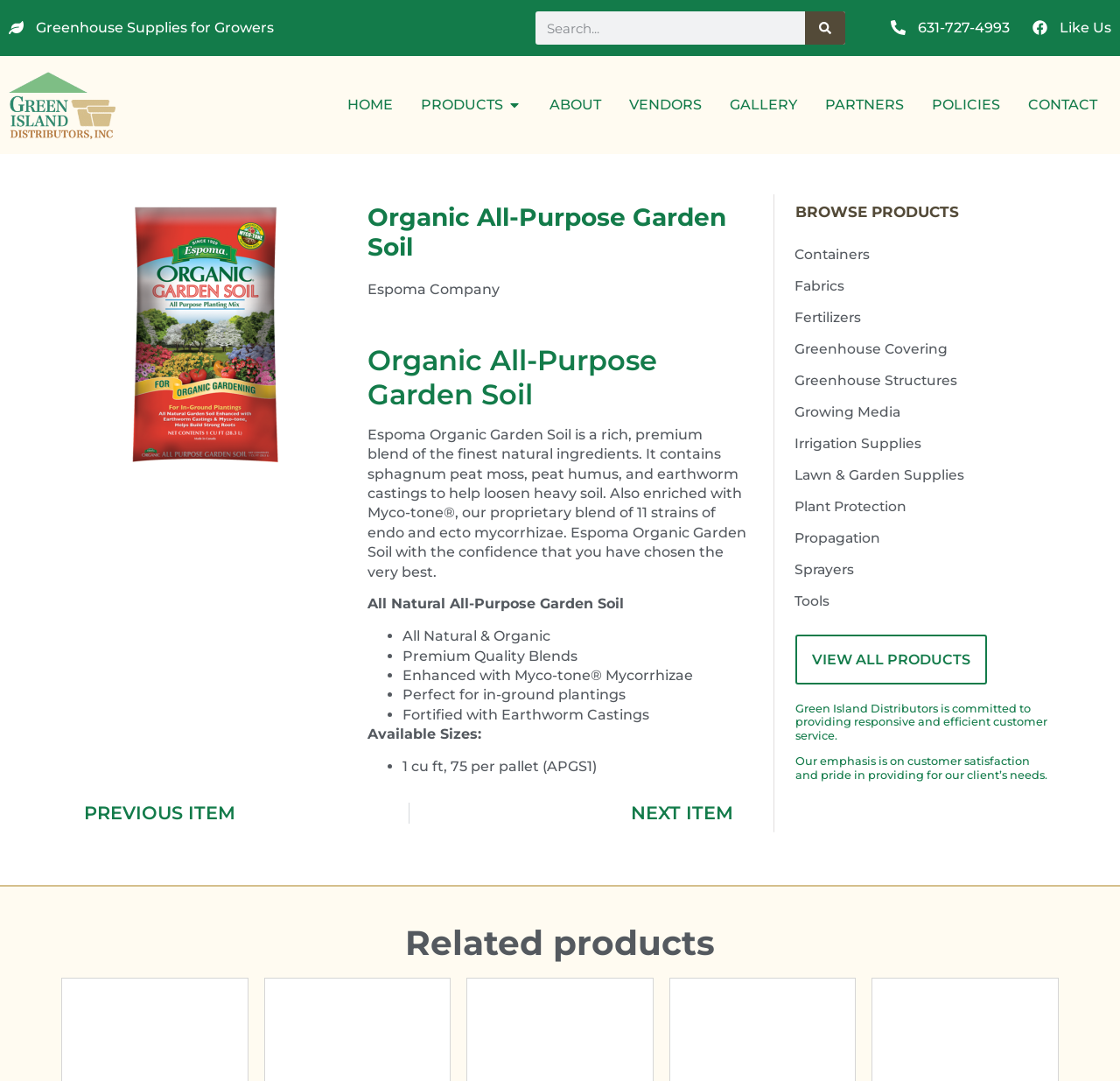Highlight the bounding box coordinates of the element you need to click to perform the following instruction: "Go to the home page."

[0.31, 0.088, 0.351, 0.107]